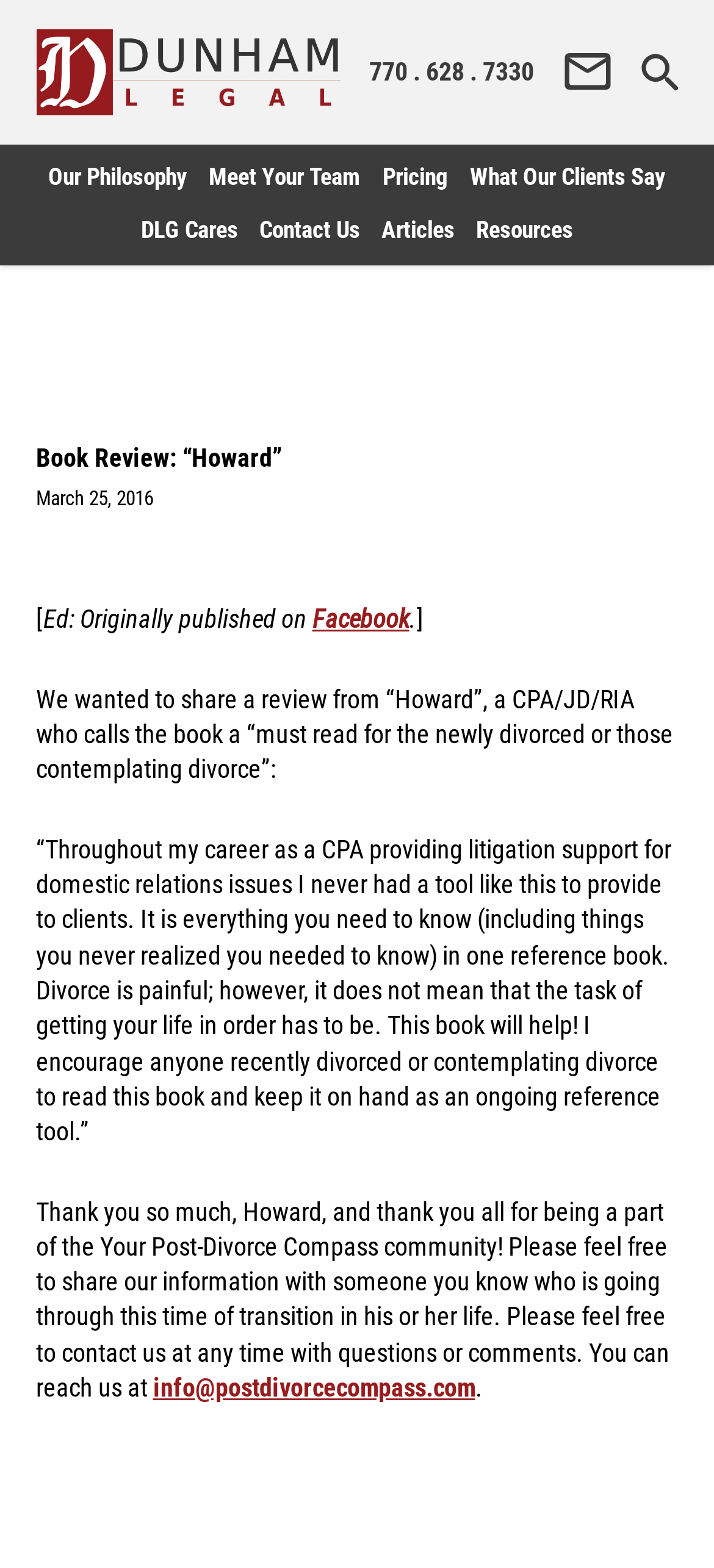Utilize the details in the image to give a detailed response to the question: What is the profession of the reviewer 'Howard'?

The profession of the reviewer 'Howard' can be found in the article section of the webpage, where the review is published. The text states that 'Howard' is a 'CPA/JD/RIA who calls the book a “must read for the newly divorced or those contemplating divorce”'.